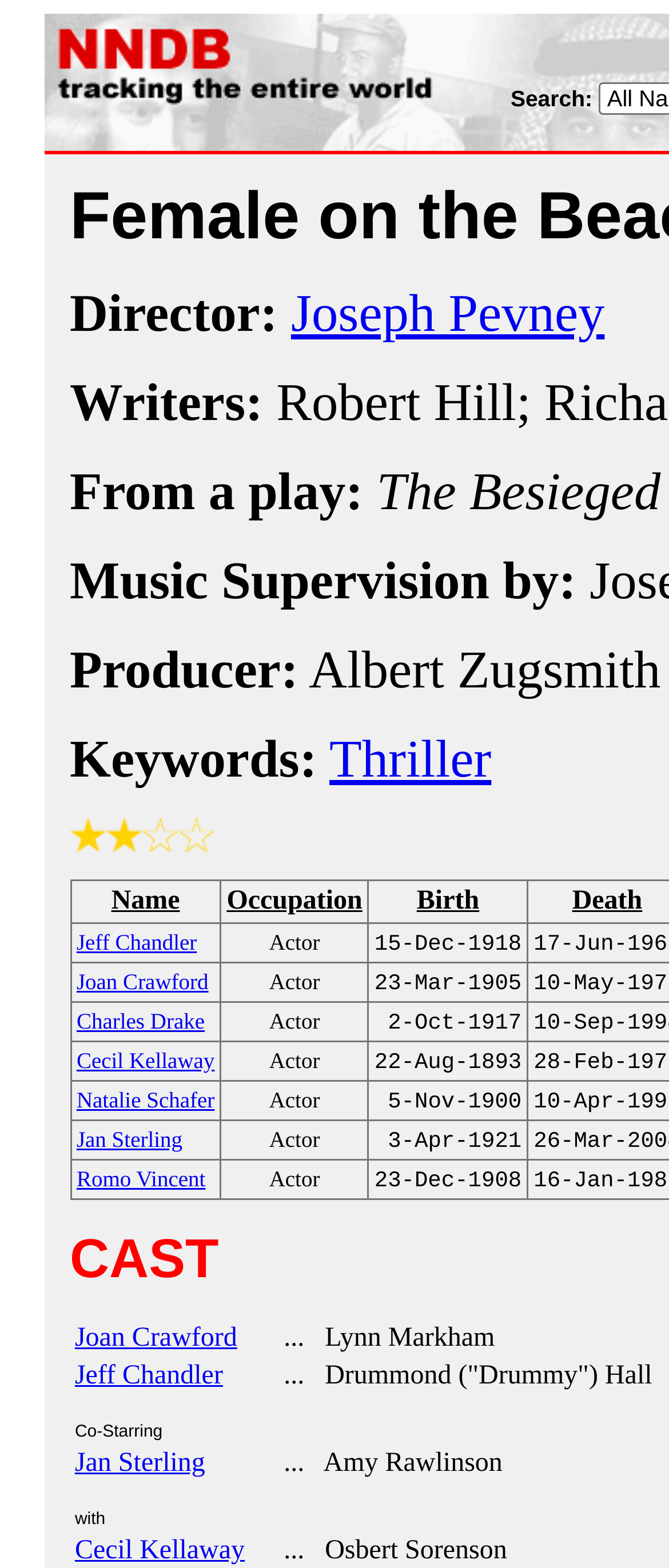Determine the bounding box coordinates of the clickable element necessary to fulfill the instruction: "Click on the link to NNDB". Provide the coordinates as four float numbers within the 0 to 1 range, i.e., [left, top, right, bottom].

[0.076, 0.054, 0.743, 0.072]